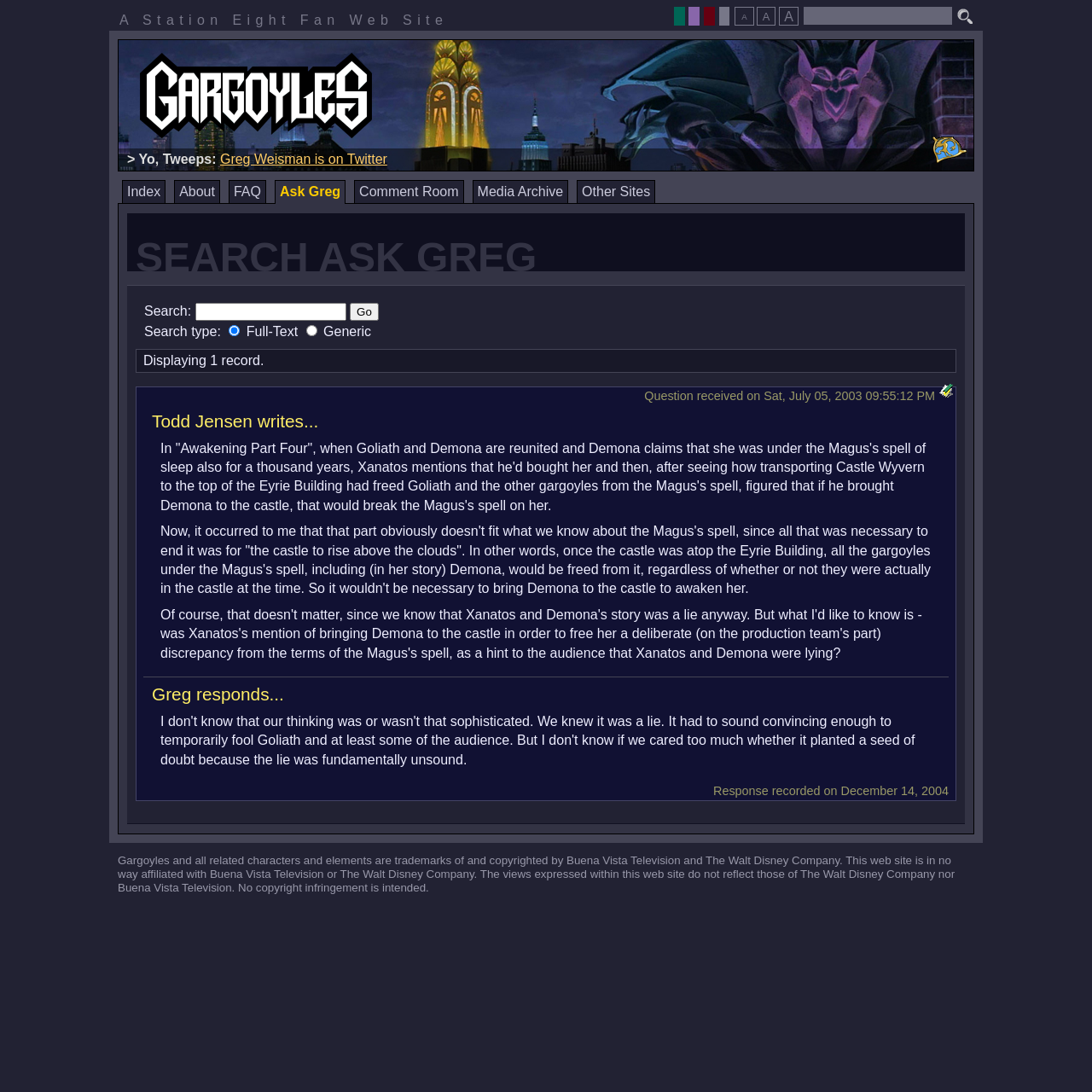Respond to the question below with a single word or phrase:
What is the purpose of the textbox?

Search